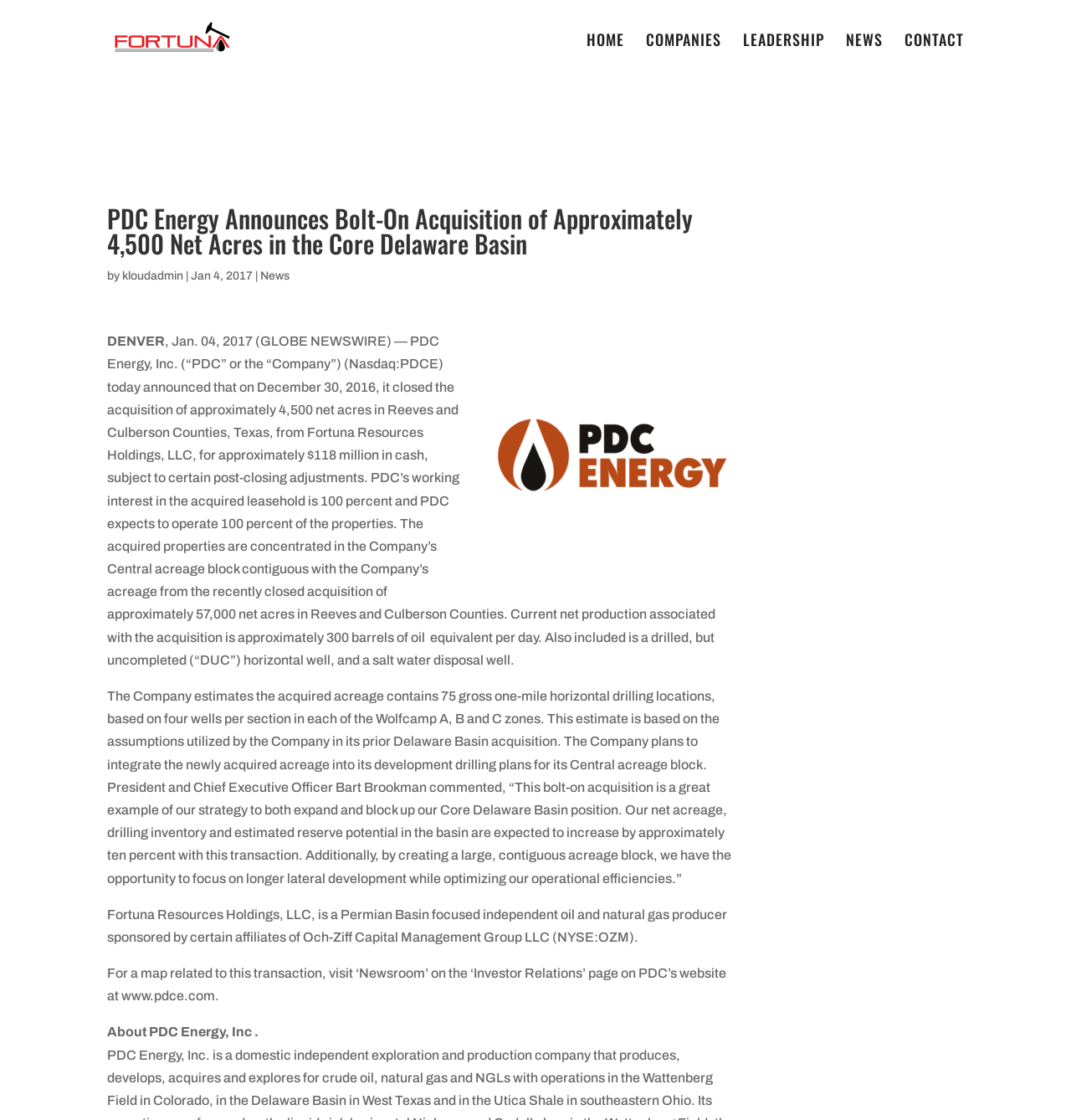What is the name of the company from which PDC Energy acquired the properties?
Answer the question with a thorough and detailed explanation.

The text mentions that 'PDC Energy, Inc. (“PDC” or the “Company”) (Nasdaq:PDCE) today announced that on December 30, 2016, it closed the acquisition of approximately 4,500 net acres in Reeves and Culberson Counties, Texas, from Fortuna Resources Holdings, LLC...' which provides the answer to the question.